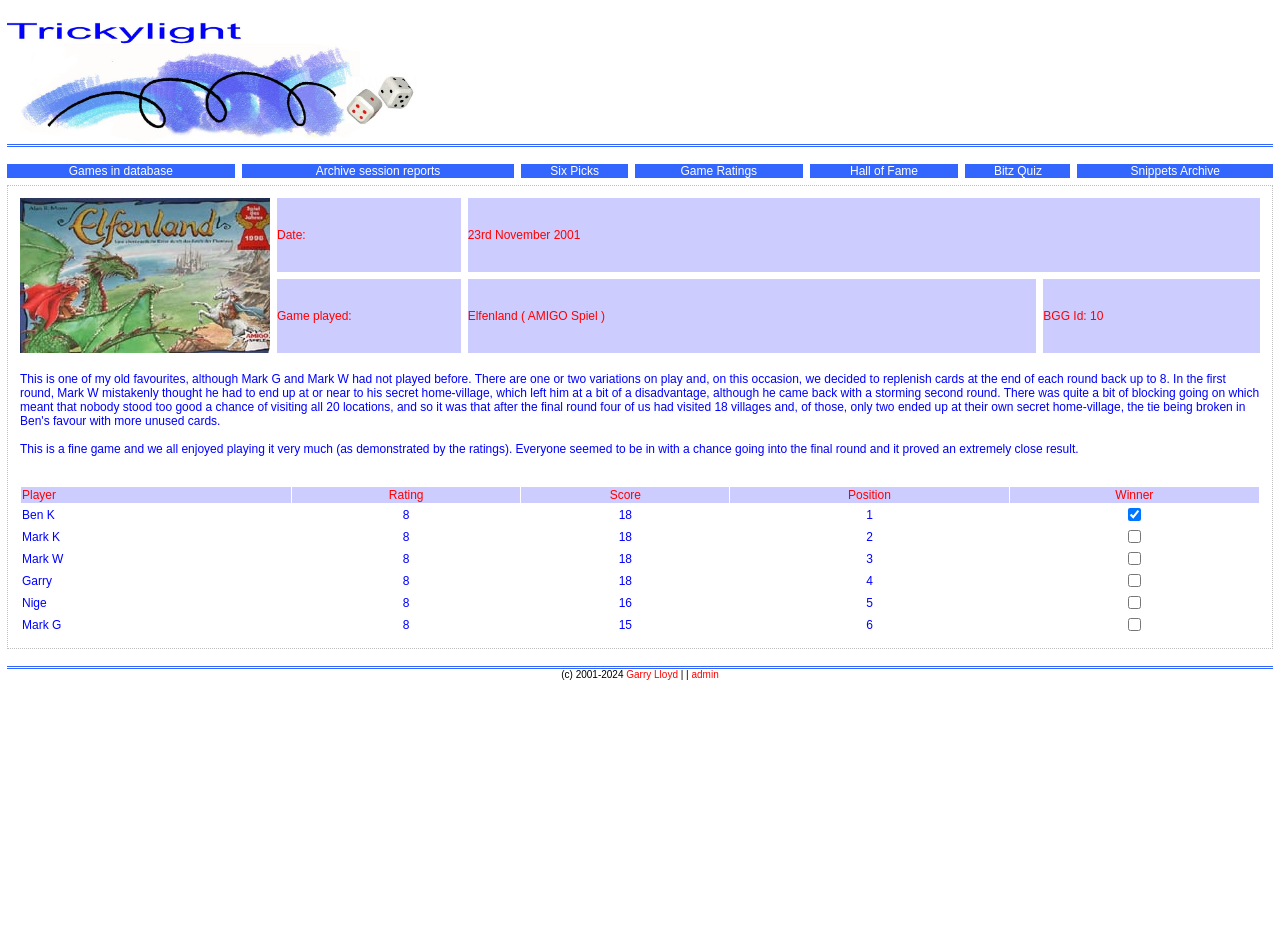Identify the bounding box coordinates of the part that should be clicked to carry out this instruction: "Click the 'Six Picks' link".

[0.43, 0.177, 0.468, 0.192]